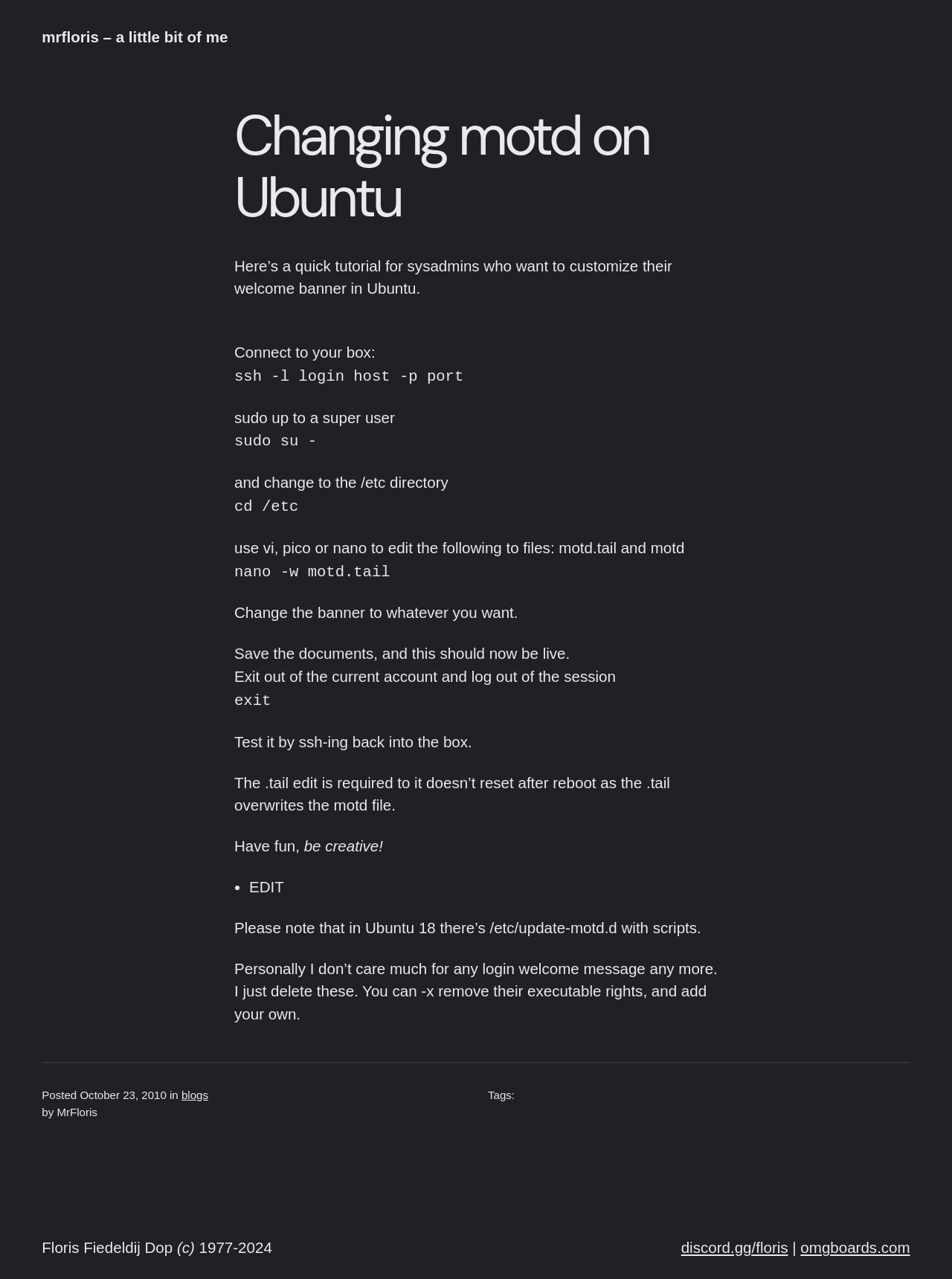What is the purpose of the tutorial?
Could you answer the question with a detailed and thorough explanation?

The tutorial is intended for sysadmins who want to customize their welcome banner in Ubuntu, as stated in the second paragraph of the webpage.